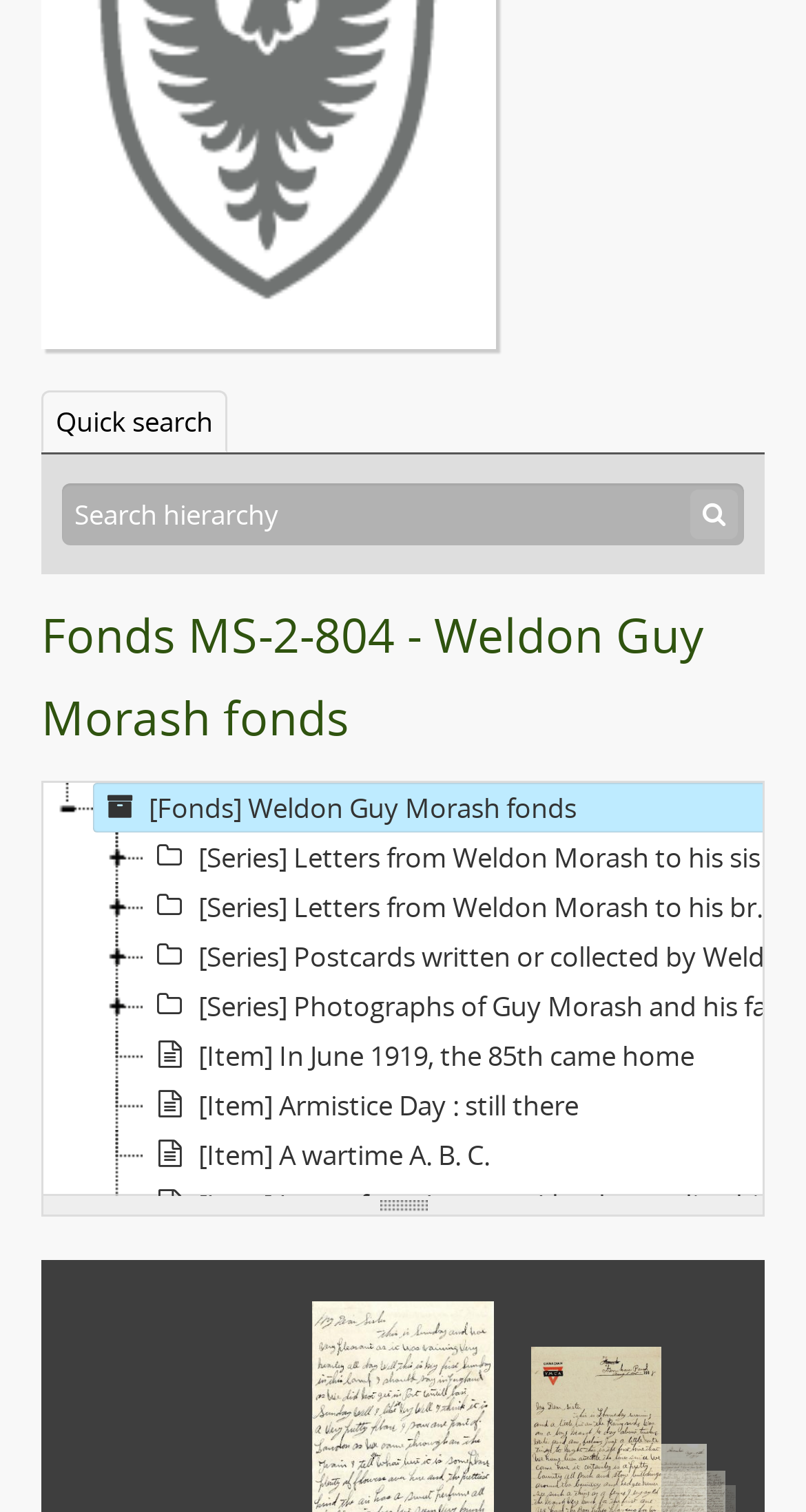Given the webpage screenshot, identify the bounding box of the UI element that matches this description: "alt="Go to Dalhousie University Archives"".

[0.051, 0.051, 0.615, 0.076]